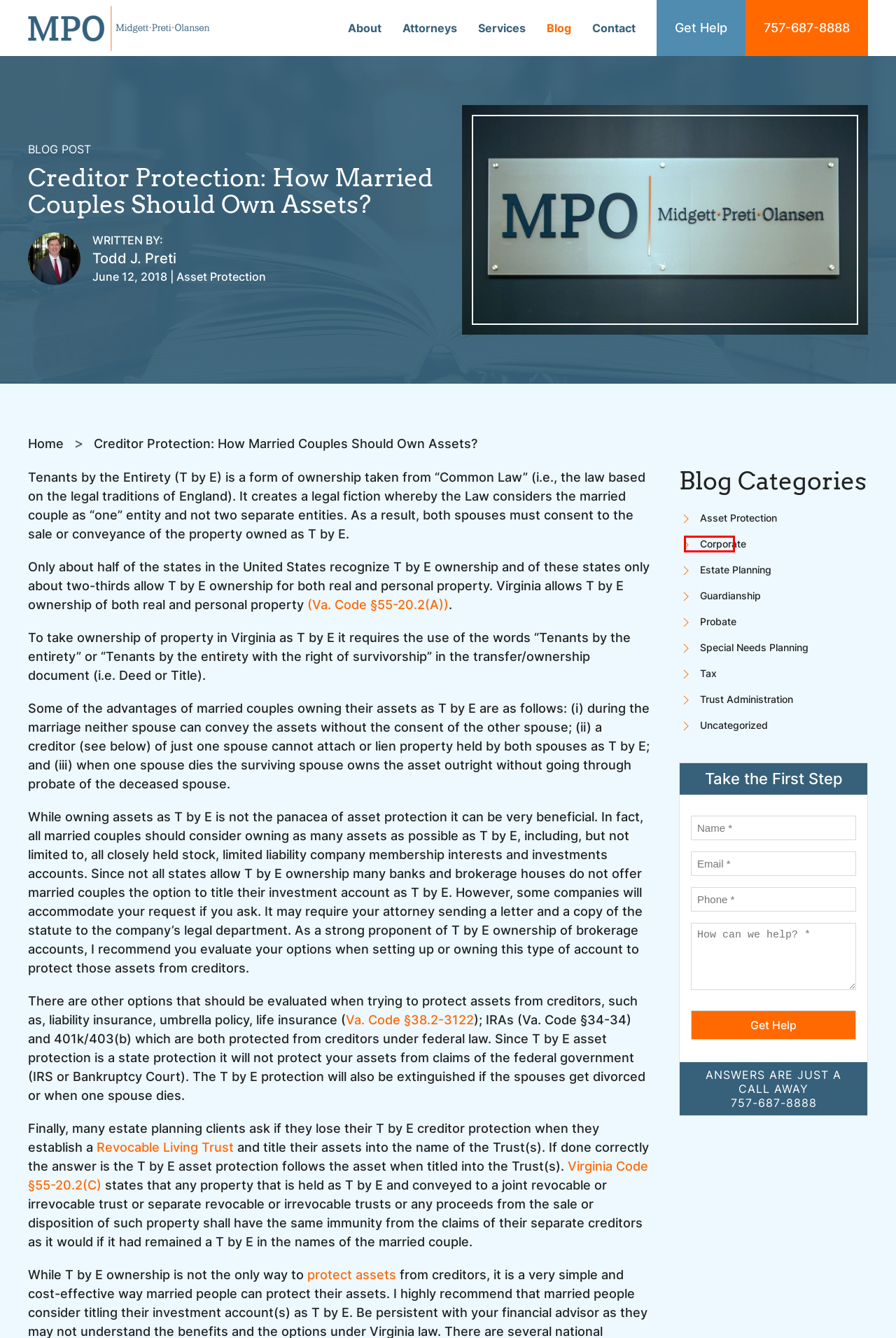Given a webpage screenshot with a UI element marked by a red bounding box, choose the description that best corresponds to the new webpage that will appear after clicking the element. The candidates are:
A. Asset Protection - Midgett Preti Olansen
B. Meet With Our Attorneys | Midgett Preti Olansen PC
C. Probate - Midgett Preti Olansen
D. Estate Planning - Midgett Preti Olansen
E. Trust Administration - Midgett Preti Olansen
F. Corporate - Midgett Preti Olansen
G. What Are the Benefits of an Asset Protection Trust?
H. Todd J. Preti | Shareholder at Midgett Preti Olansen PC

F